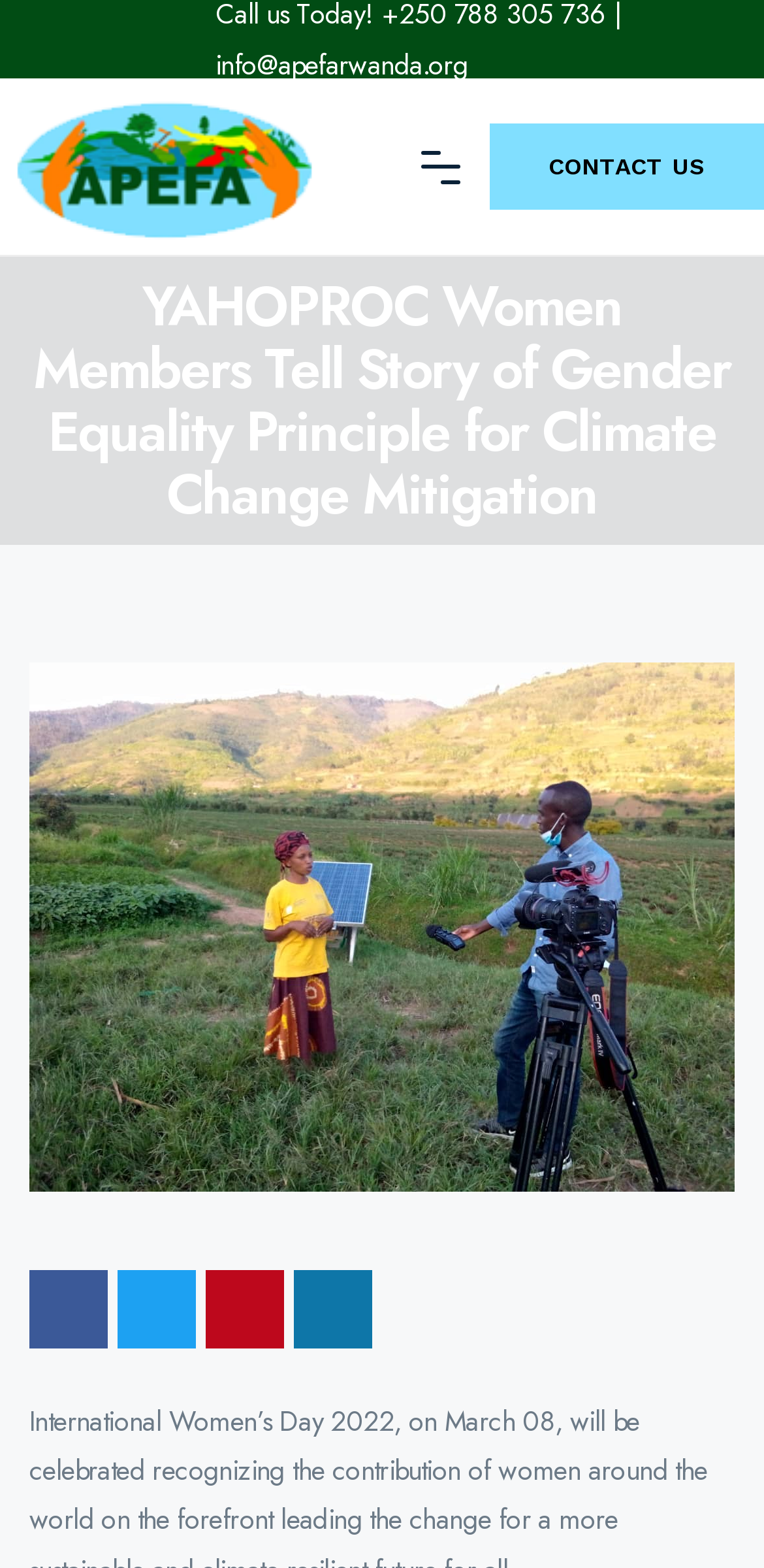Could you identify the text that serves as the heading for this webpage?

YAHOPROC Women Members Tell Story of Gender Equality Principle for Climate Change Mitigation